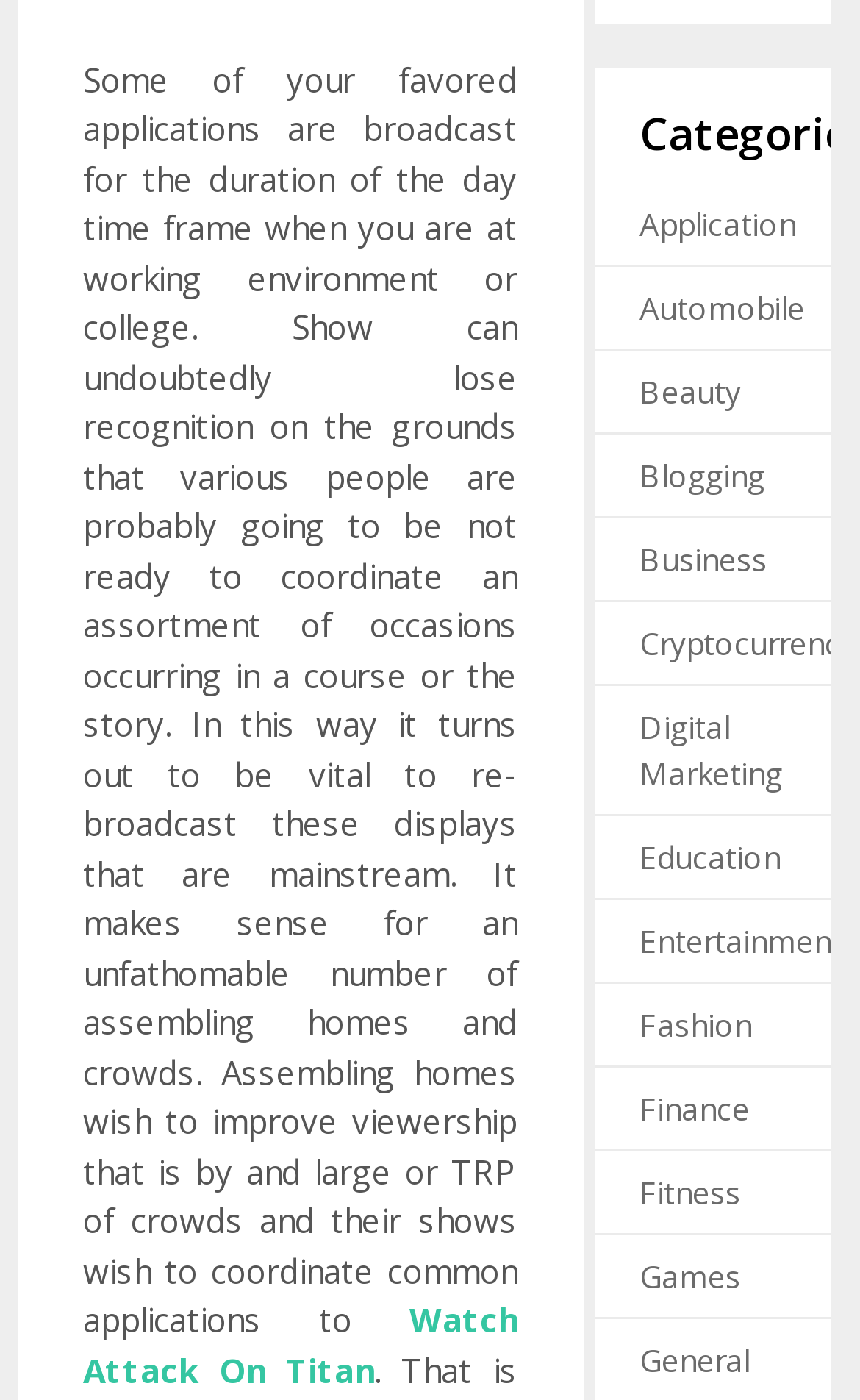Can you find the bounding box coordinates for the element to click on to achieve the instruction: "Browse the 'Games' section"?

[0.743, 0.896, 0.861, 0.926]